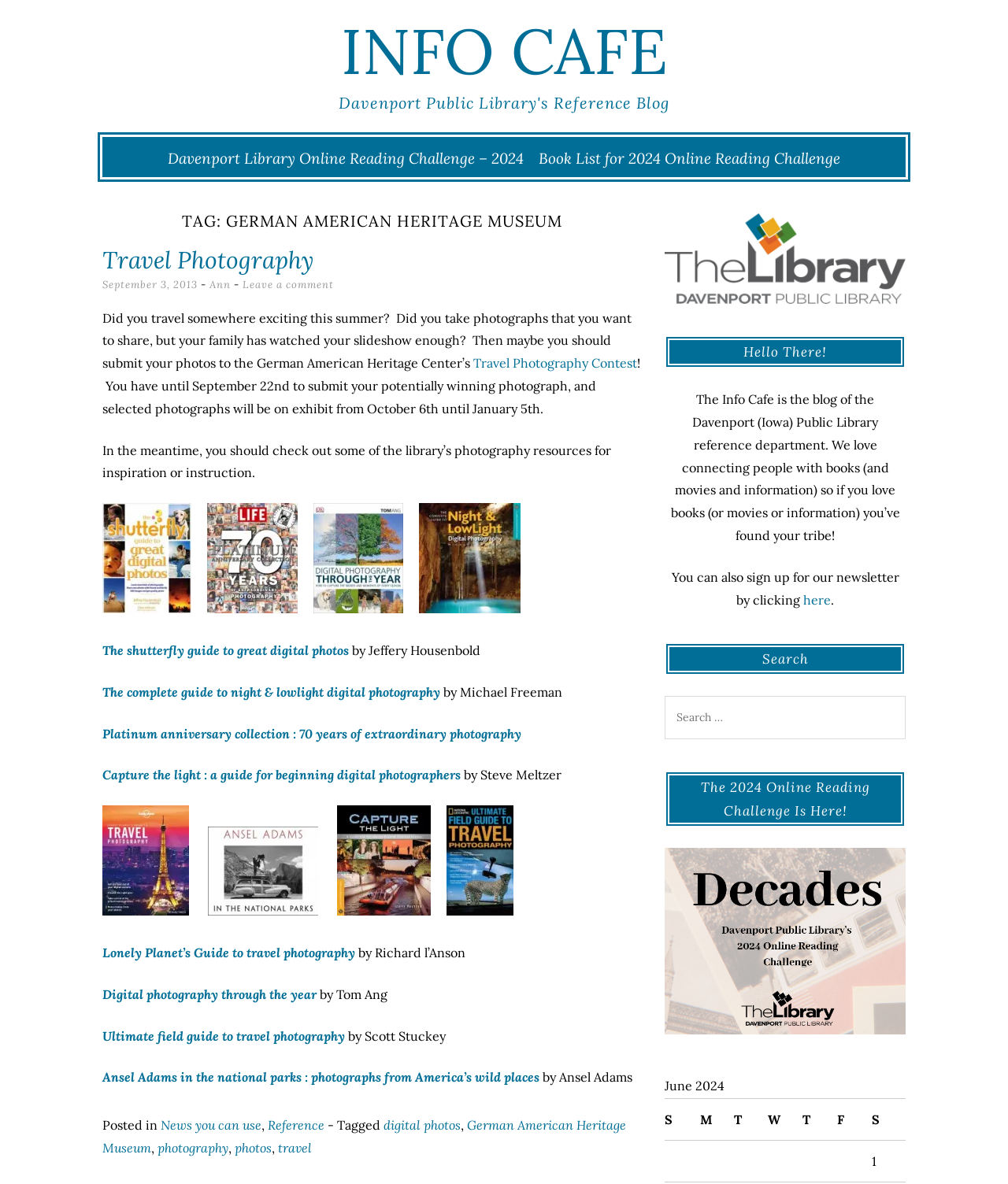Find the bounding box coordinates of the element to click in order to complete this instruction: "contact Brittney Bowers". The bounding box coordinates must be four float numbers between 0 and 1, denoted as [left, top, right, bottom].

None